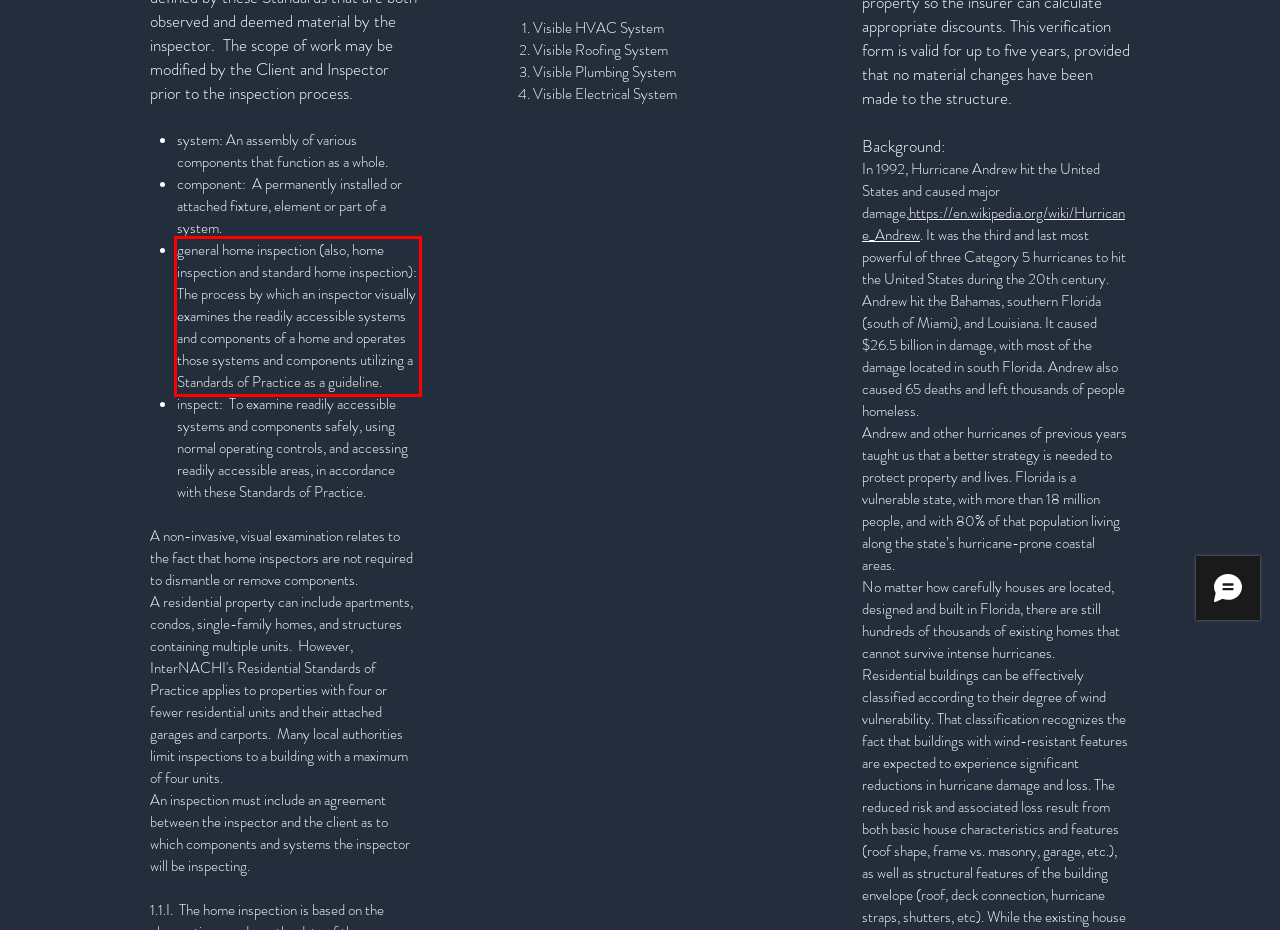Identify the text inside the red bounding box in the provided webpage screenshot and transcribe it.

general home inspection (also, home inspection and standard home inspection): The process by which an inspector visually examines the readily accessible systems and components of a home and operates those systems and components utilizing a Standards of Practice as a guideline.